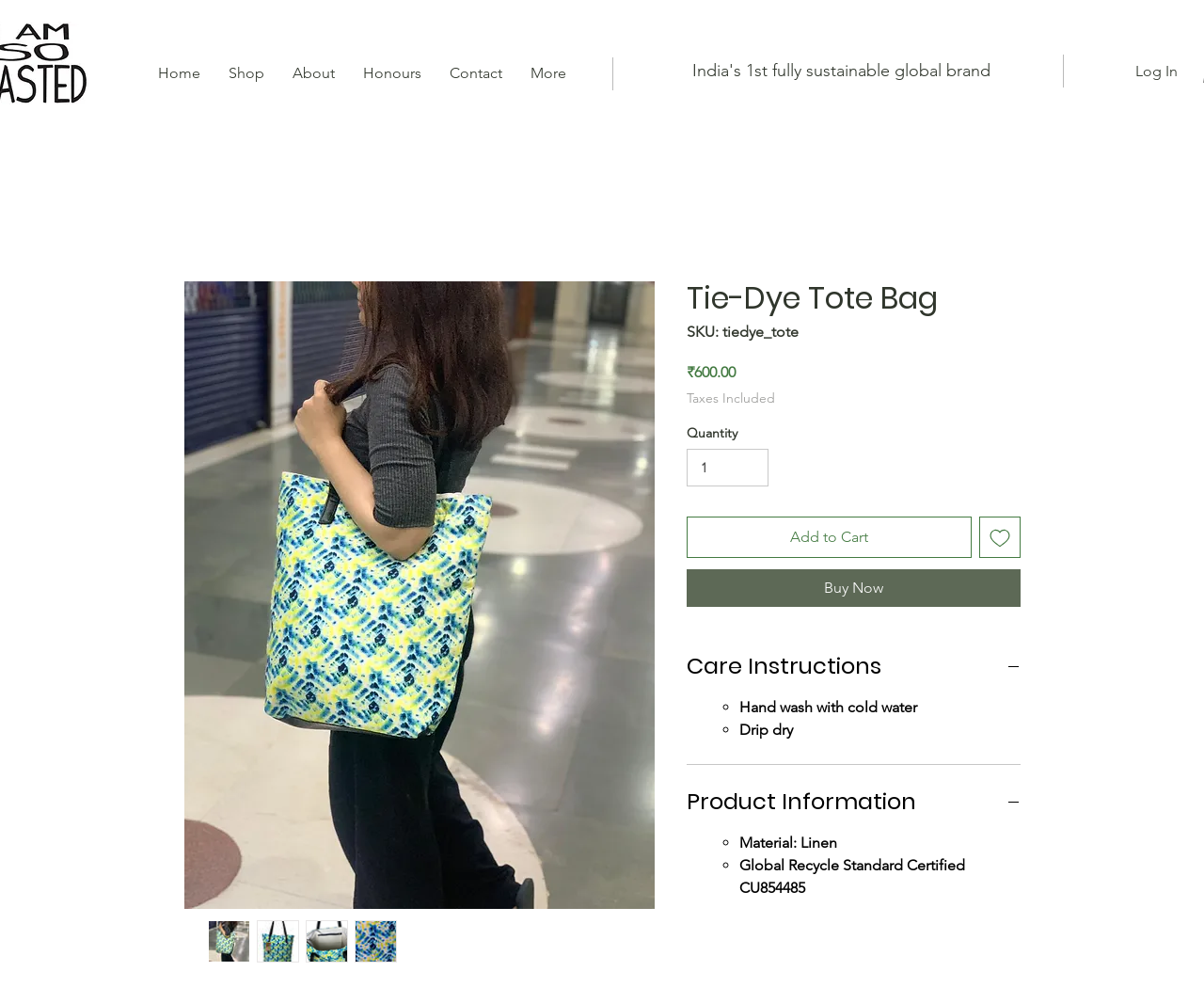Please determine the bounding box coordinates of the clickable area required to carry out the following instruction: "Click the Log In button". The coordinates must be four float numbers between 0 and 1, represented as [left, top, right, bottom].

[0.932, 0.056, 0.989, 0.089]